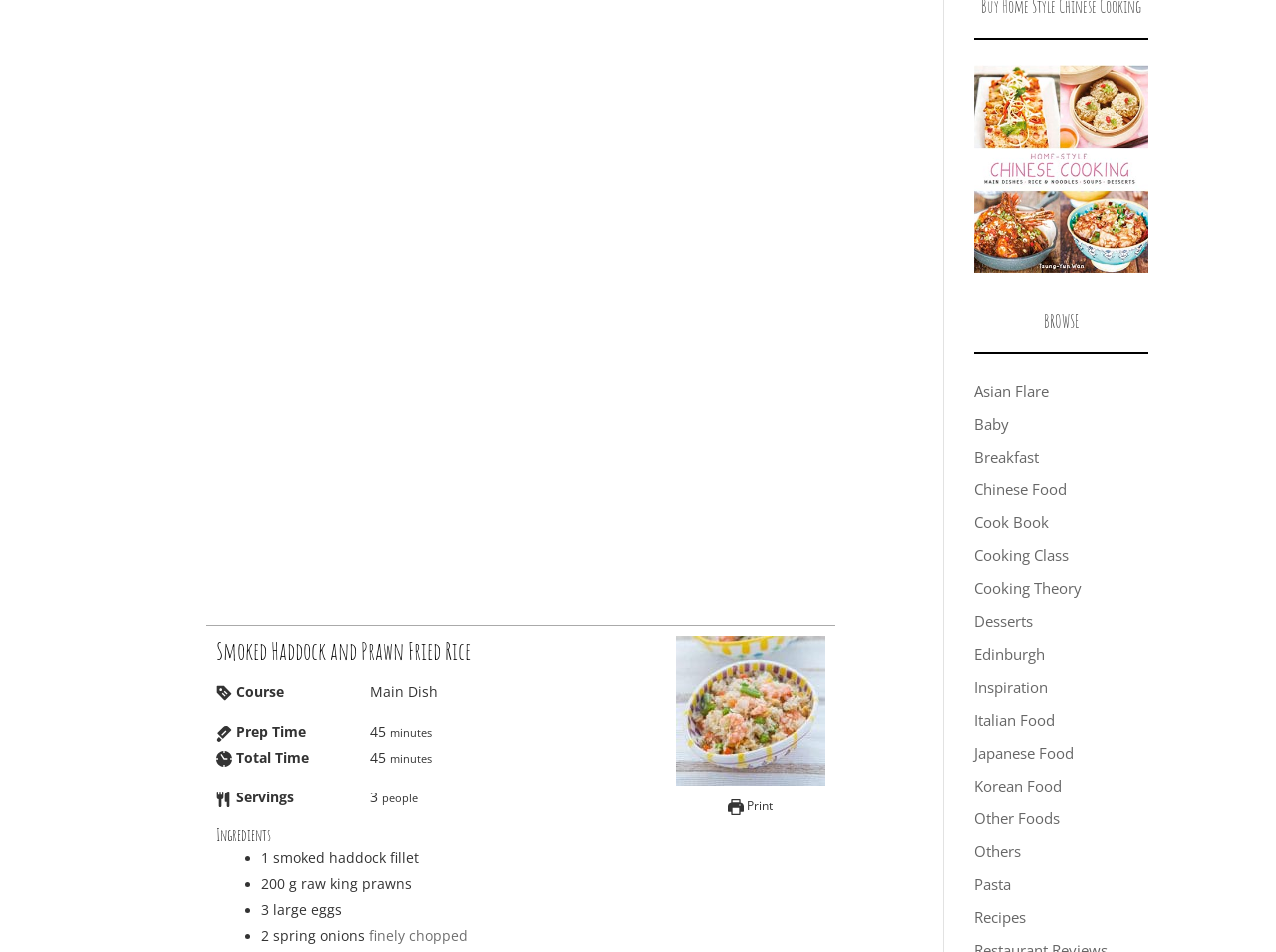Identify the bounding box coordinates of the specific part of the webpage to click to complete this instruction: "Visit the 'Home Style Chinese Cooking' website".

[0.763, 0.27, 0.9, 0.291]